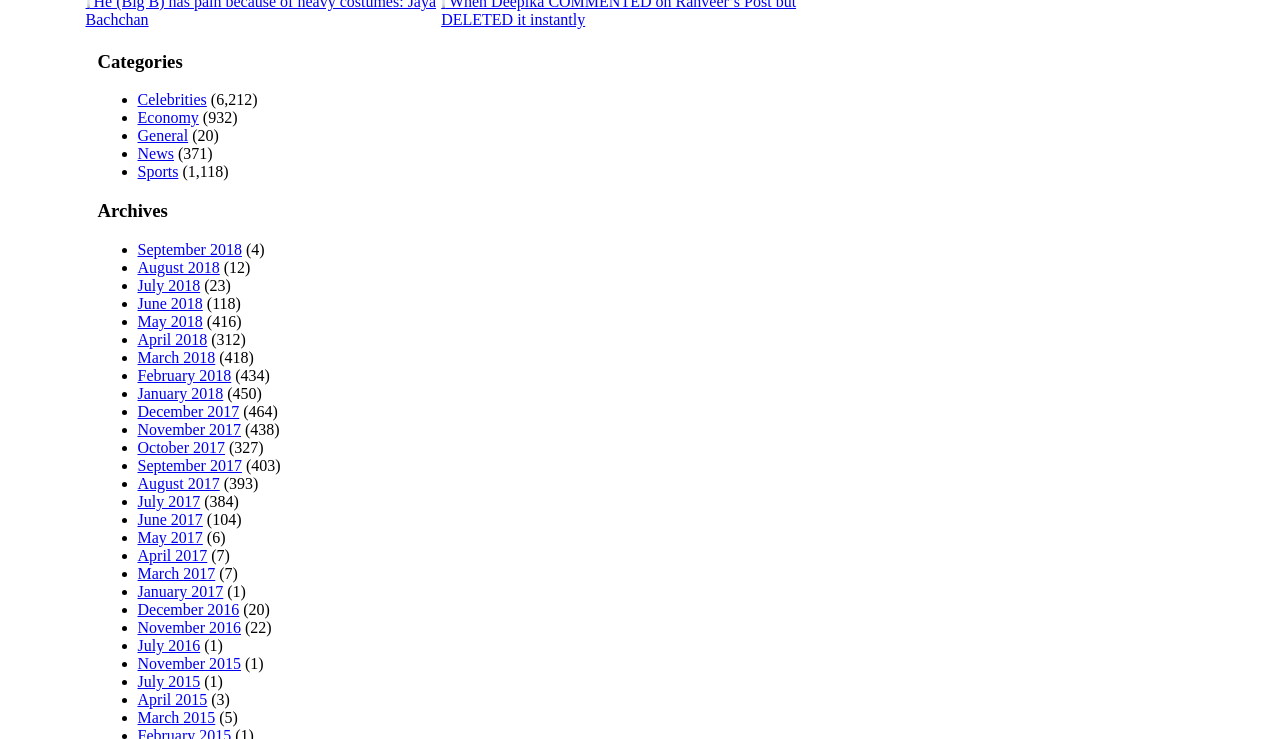How many posts are there in the 'News' category?
Answer the question with as much detail as possible.

In the categories section, the link 'News' has a static text '(371)' next to it, indicating that there are 371 posts in the 'News' category.